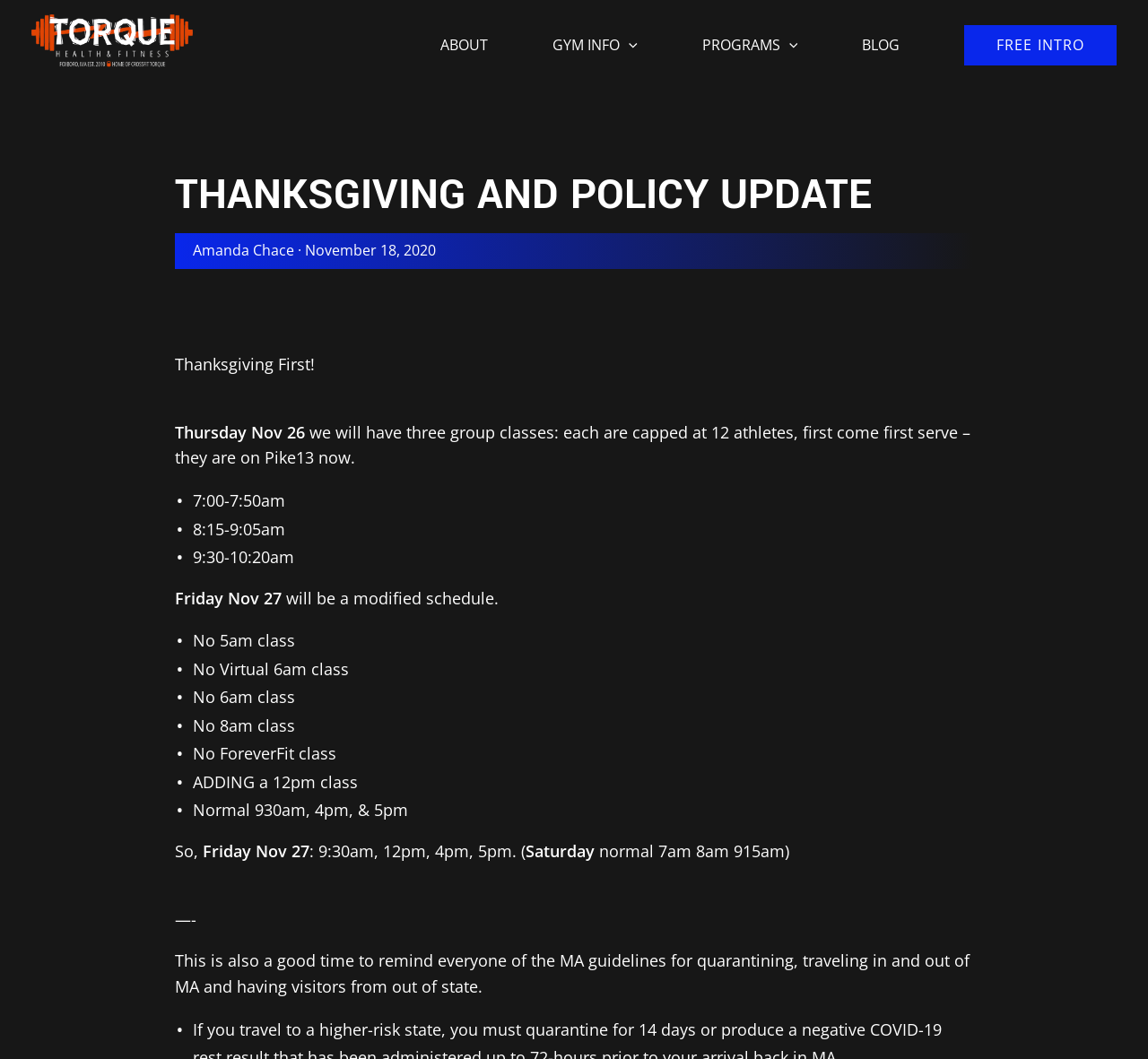Illustrate the webpage's structure and main components comprehensively.

The webpage is about Thanksgiving and policy updates from Torque Health and Fitness. At the top left corner, there is a logo of Torque Health and Fitness. Below the logo, there is a navigation menu with links to "ABOUT", "GYM INFO", "PROGRAMS", "BLOG", and "FREE INTRO". 

The main content of the webpage is an announcement about Thanksgiving and policy updates. The title of the announcement is "THANKSGIVING AND POLICY UPDATE". Below the title, there is a subheading "Thanksgiving First!" and the date "November 18, 2020" written by Amanda Chace. 

The announcement informs readers about the schedule of group classes on Thanksgiving Day, which are capped at 12 athletes and available on Pike13. The schedule includes three classes: 7:00-7:50am, 8:15-9:05am, and 9:30-10:20am. 

Below the schedule, there is information about the modified schedule on Friday, November 27. The announcement lists the classes that are not available on that day, including 5am, Virtual 6am, 6am, 8am, and ForeverFit classes. However, a 12pm class is added to the schedule. The normal classes at 9:30am, 4pm, and 5pm will still be available. 

The announcement also reminds readers about the normal schedule on Saturday, which includes 7am, 8am, and 9:15am classes. Finally, there is a reminder about the Massachusetts guidelines for quarantining, traveling in and out of Massachusetts, and having visitors from out of state.